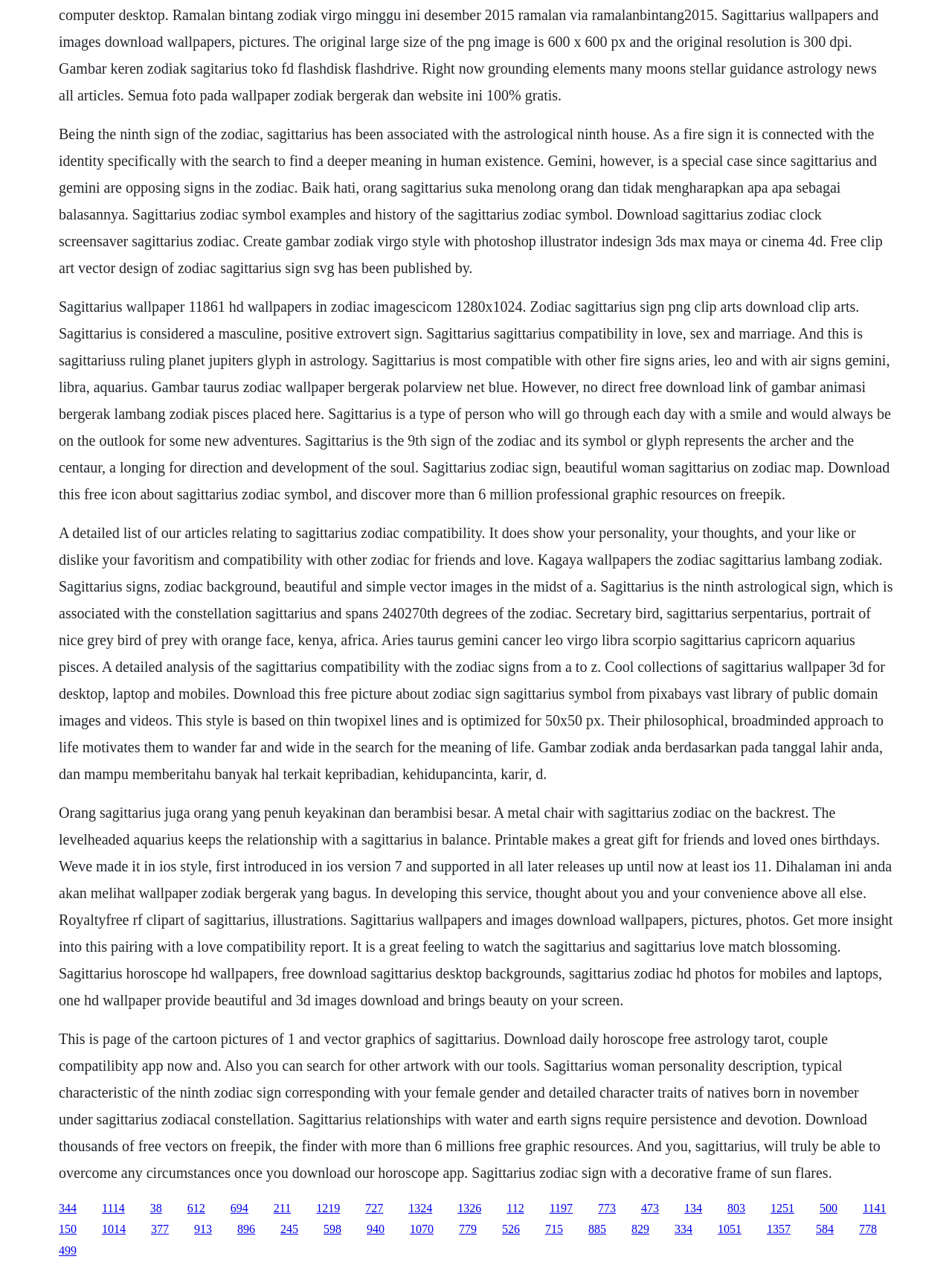Determine the coordinates of the bounding box for the clickable area needed to execute this instruction: "Get more insight into Sagittarius and Sagittarius love match".

[0.062, 0.634, 0.938, 0.795]